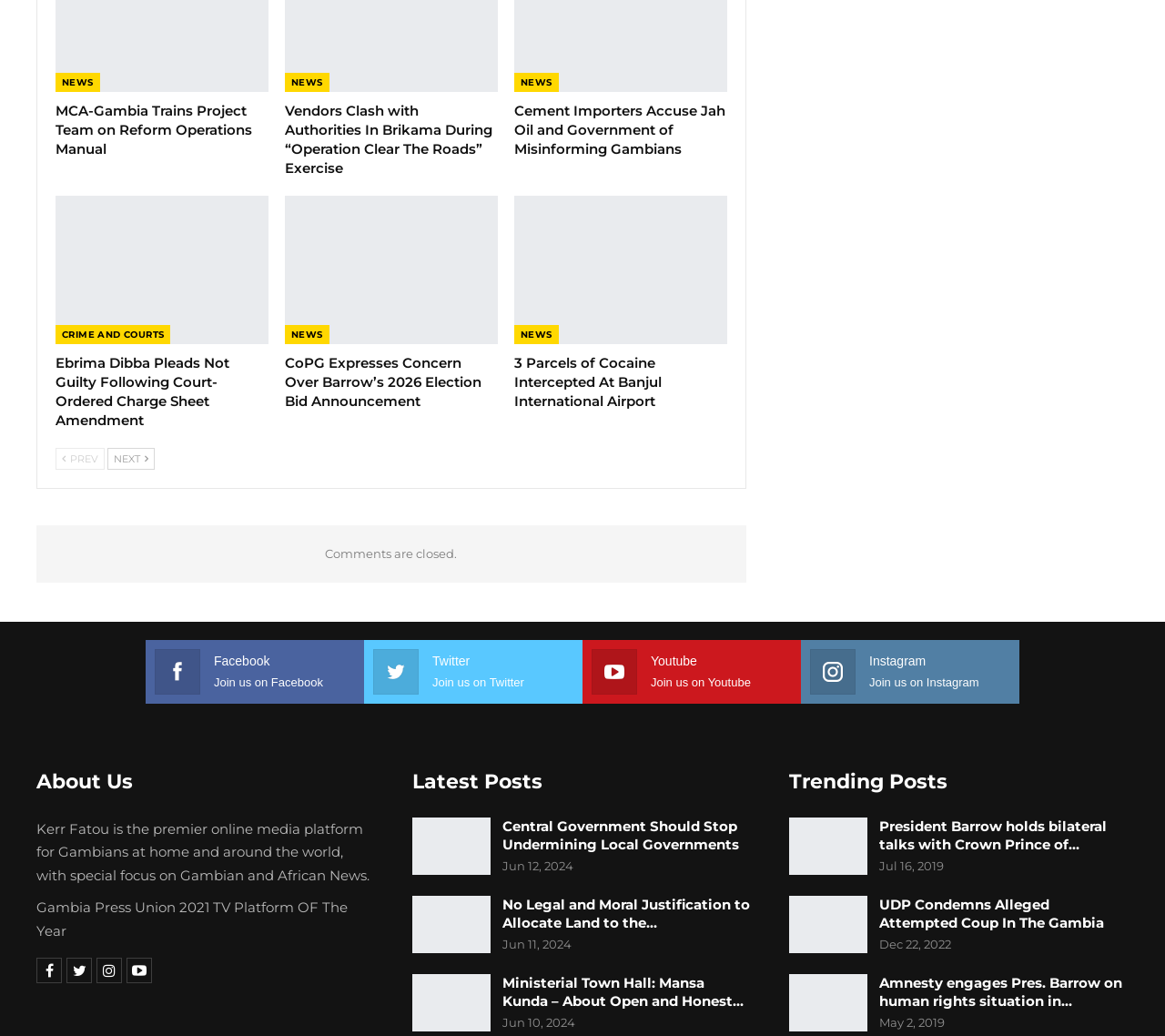Pinpoint the bounding box coordinates of the clickable element needed to complete the instruction: "Go to previous page". The coordinates should be provided as four float numbers between 0 and 1: [left, top, right, bottom].

[0.048, 0.433, 0.09, 0.454]